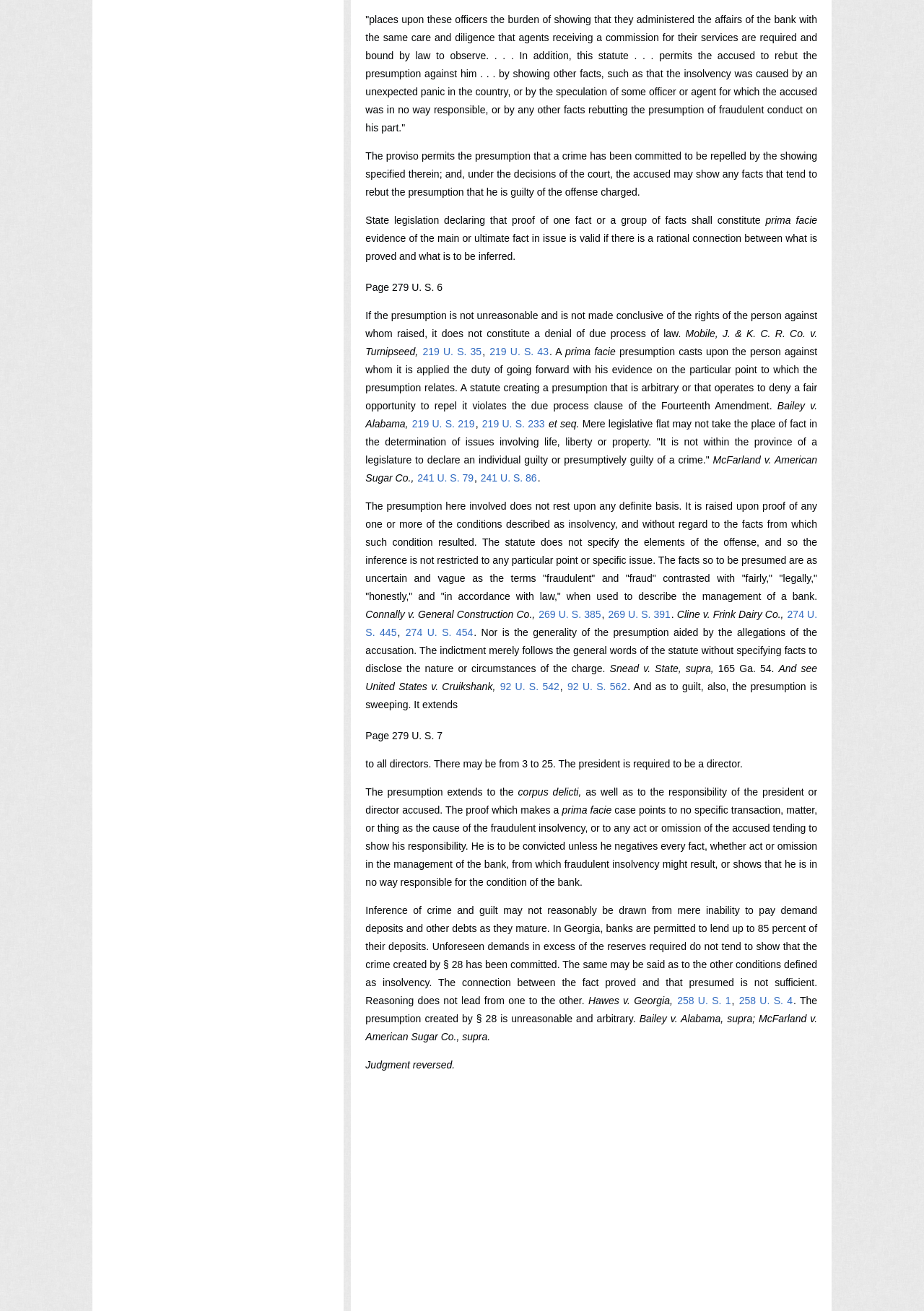Please identify the bounding box coordinates of the element on the webpage that should be clicked to follow this instruction: "Read about types and limits". The bounding box coordinates should be given as four float numbers between 0 and 1, formatted as [left, top, right, bottom].

None